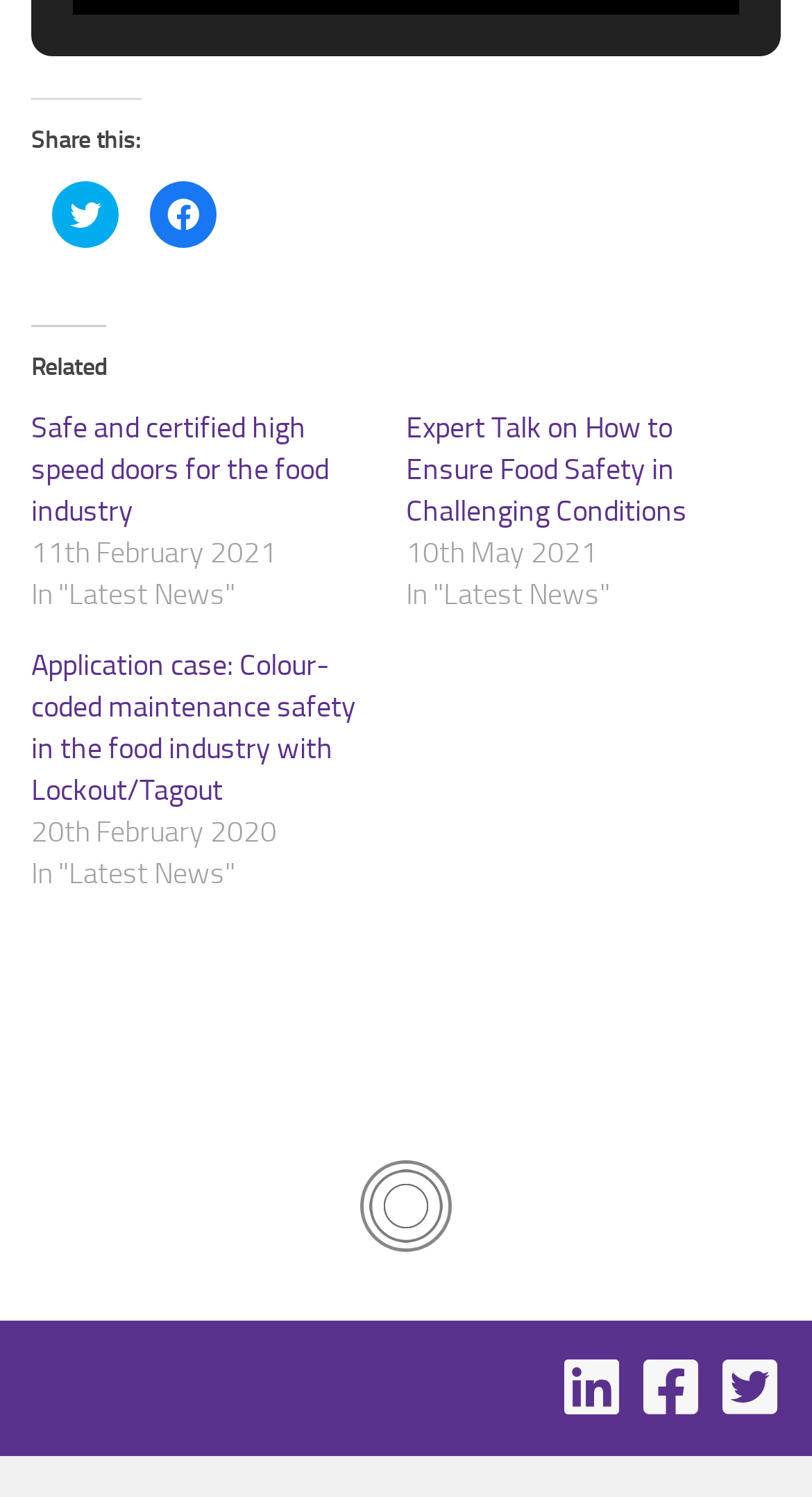Respond concisely with one word or phrase to the following query:
How many Twitter sharing links are available?

1